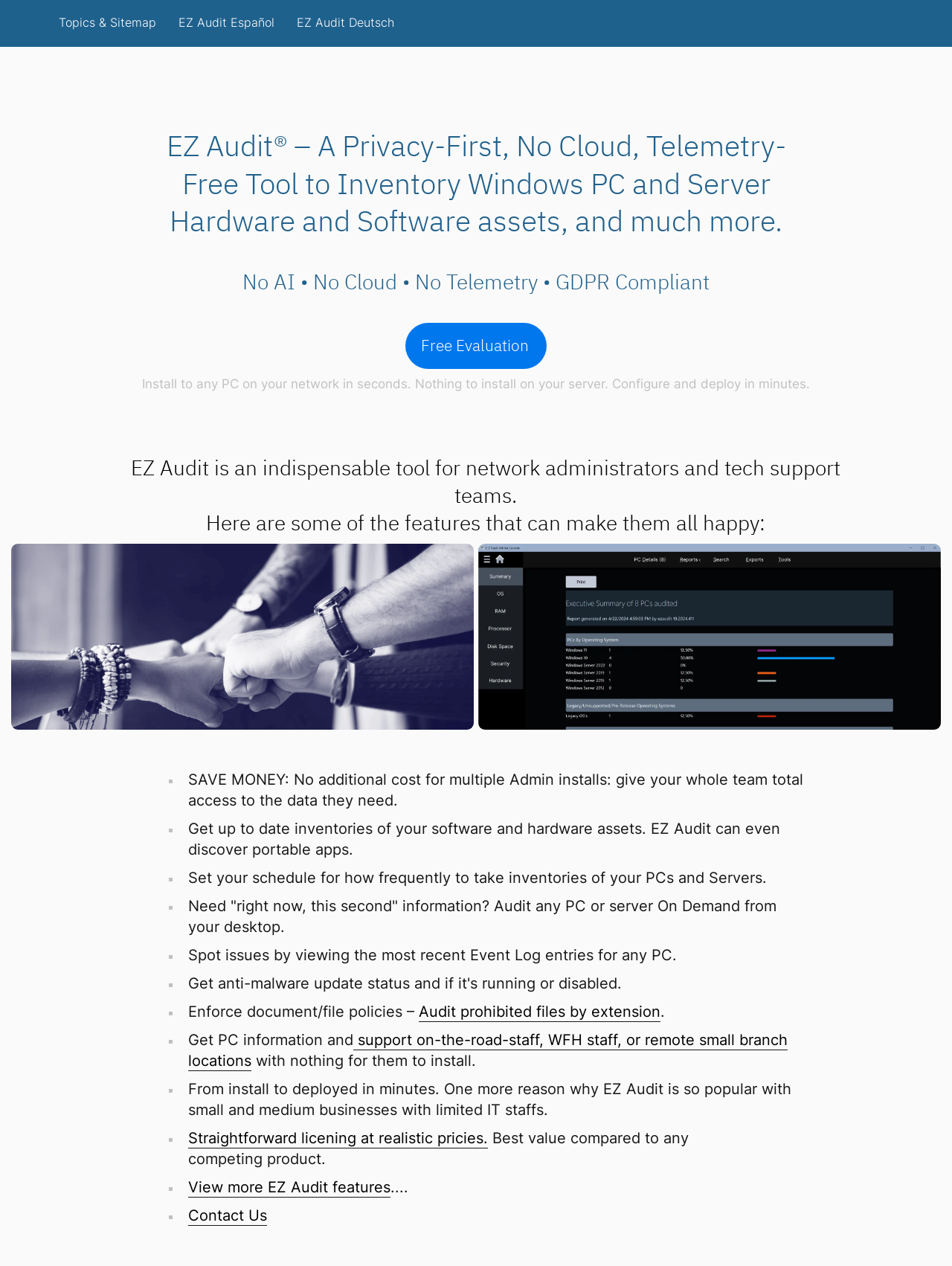Please specify the bounding box coordinates of the region to click in order to perform the following instruction: "Get support on-the-road-staff, WFH staff, or remote small branch locations".

[0.198, 0.814, 0.827, 0.846]